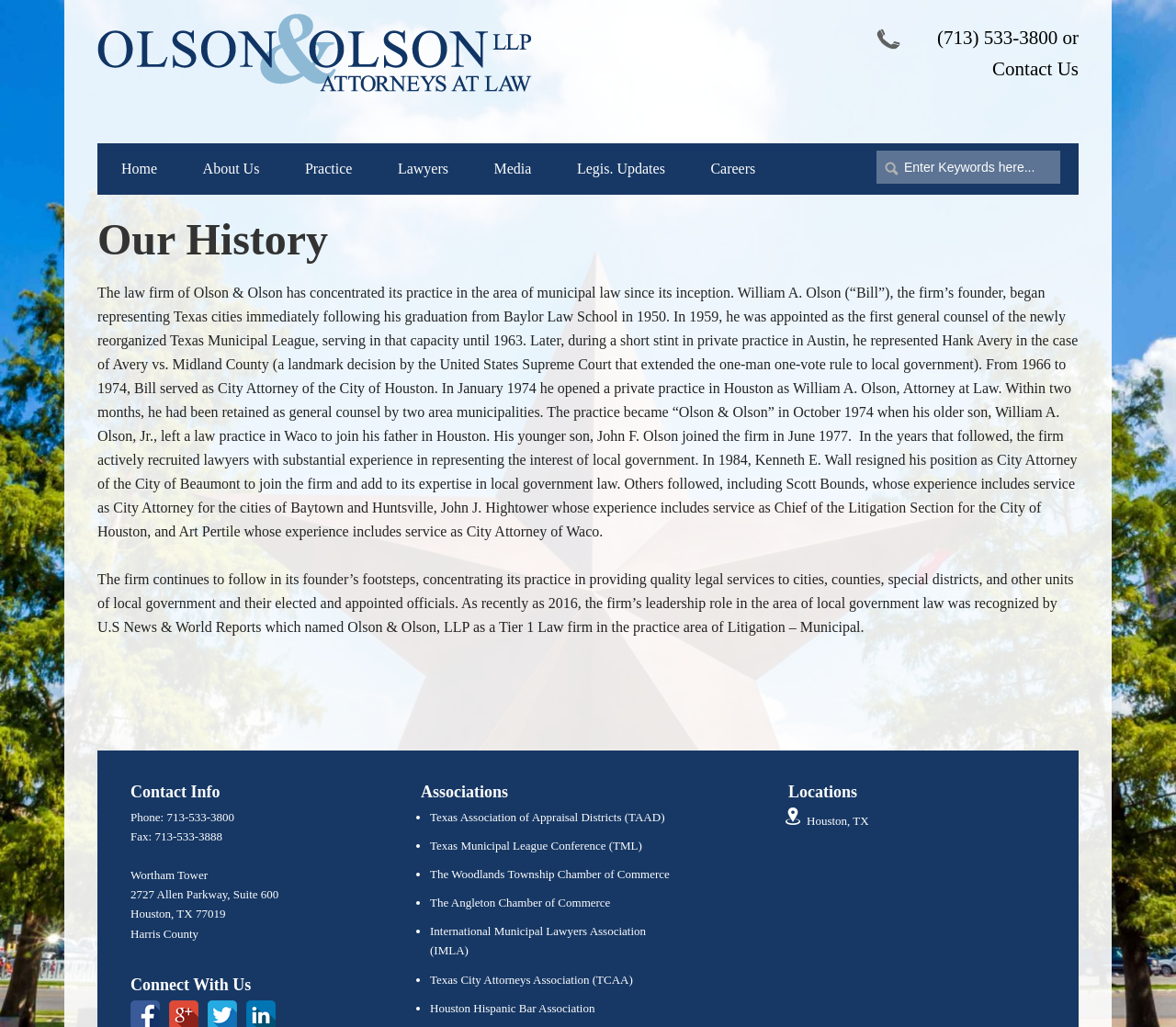Find the bounding box coordinates for the area you need to click to carry out the instruction: "Search for keywords". The coordinates should be four float numbers between 0 and 1, indicated as [left, top, right, bottom].

[0.745, 0.147, 0.902, 0.179]